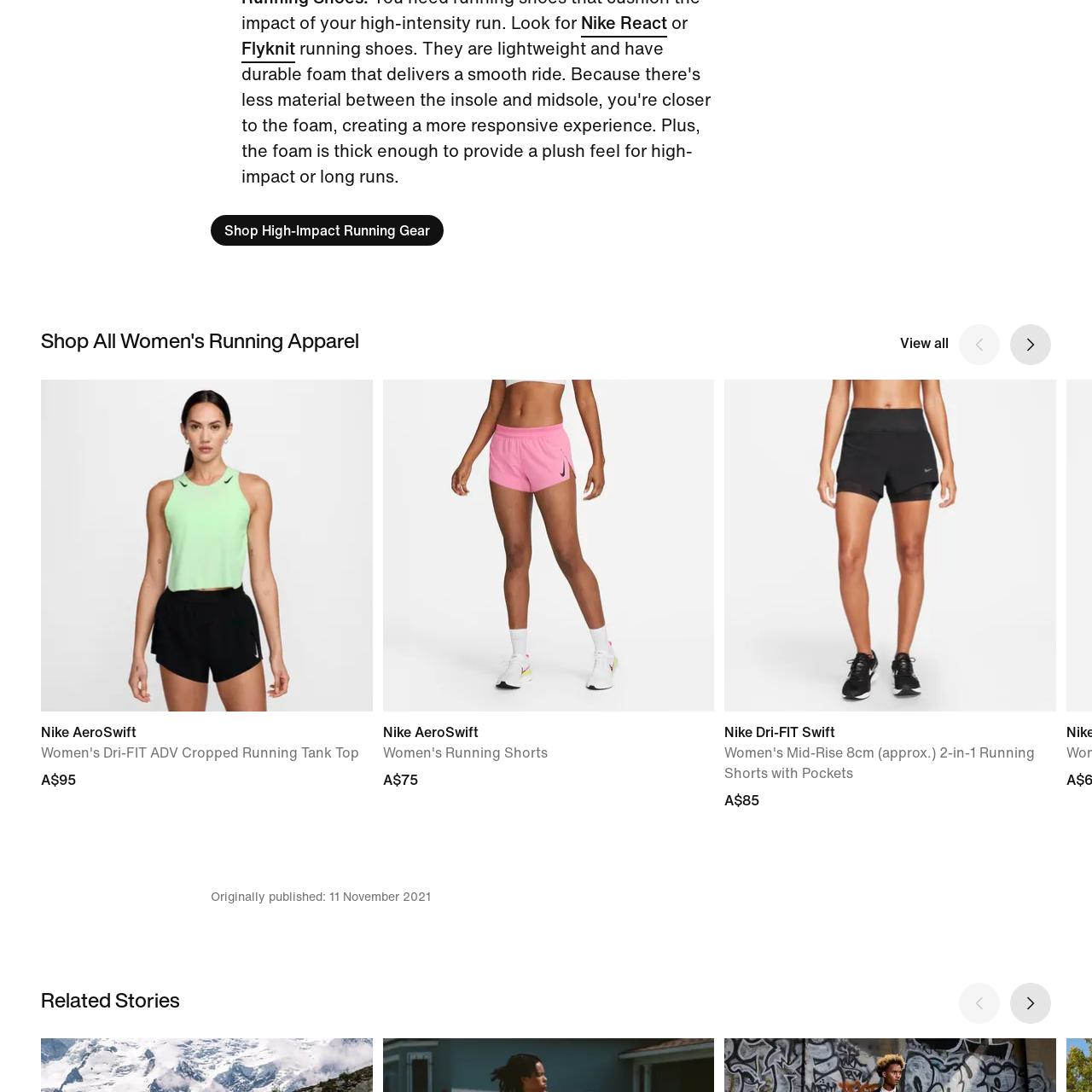Elaborate on the image enclosed by the red box with a detailed description.

The image features the "Women's Dri-FIT ADV Cropped Running Tank Top," a lightweight and breathable athletic top designed for optimal performance during running and workout sessions. It showcases Nike's innovative Dri-FIT technology, which wicks away moisture to help keep you dry and comfortable. The cropped design provides a trendy and modern look, making it suitable for both training and casual wear. Priced at A$95, this tank top combines style and functionality, ideal for athletes and fitness enthusiasts alike.